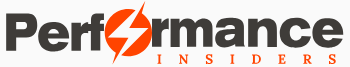What is the primary focus of the platform?
Please use the image to provide an in-depth answer to the question.

The platform is examined, and it is found that the primary focus is on providing information related to health and wellness, particularly on topics like human growth hormone (HGH) and its implications for weight loss.